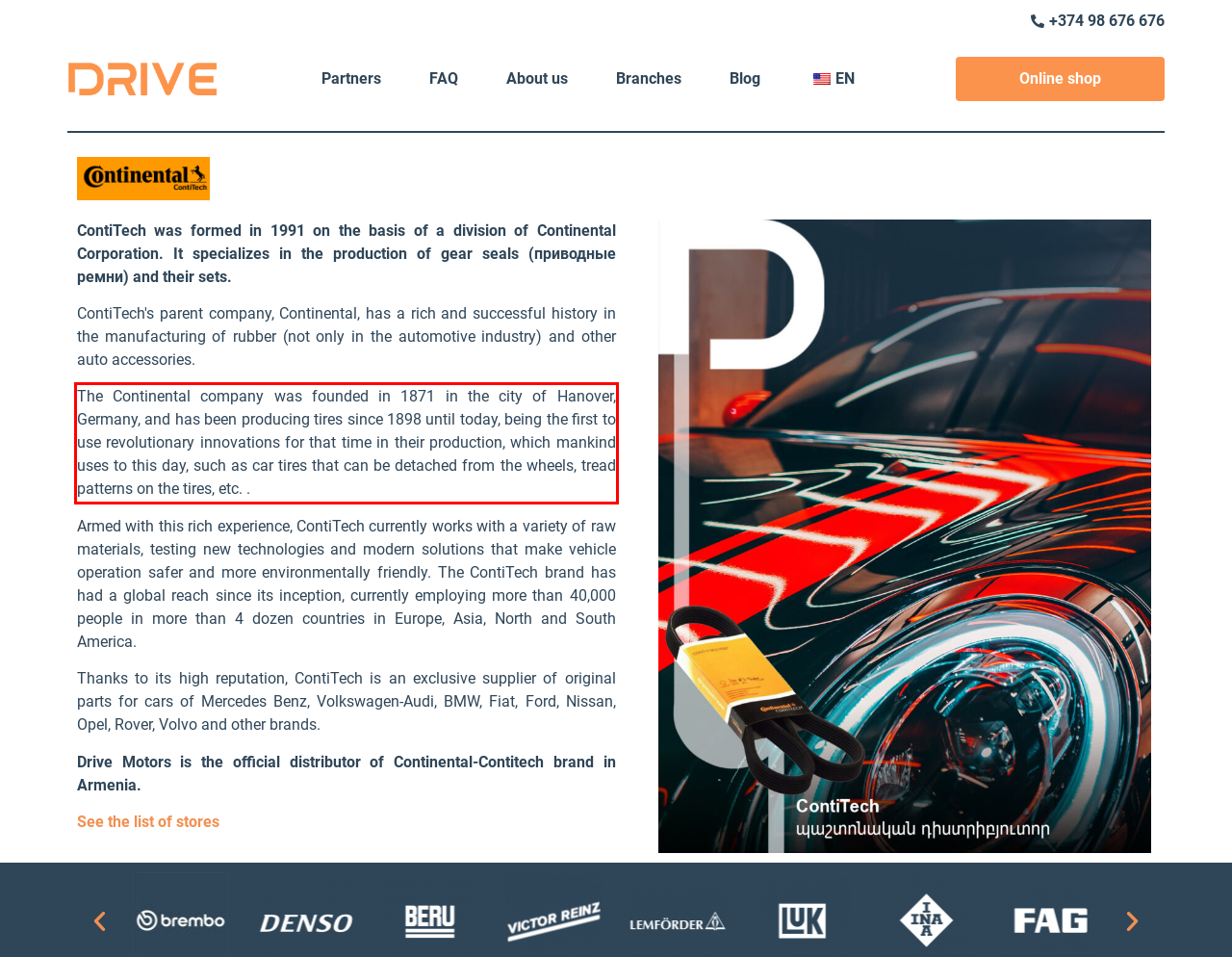Please perform OCR on the text content within the red bounding box that is highlighted in the provided webpage screenshot.

The Continental company was founded in 1871 in the city of Hanover, Germany, and has been producing tires since 1898 until today, being the first to use revolutionary innovations for that time in their production, which mankind uses to this day, such as car tires that can be detached from the wheels, tread patterns on the tires, etc. .